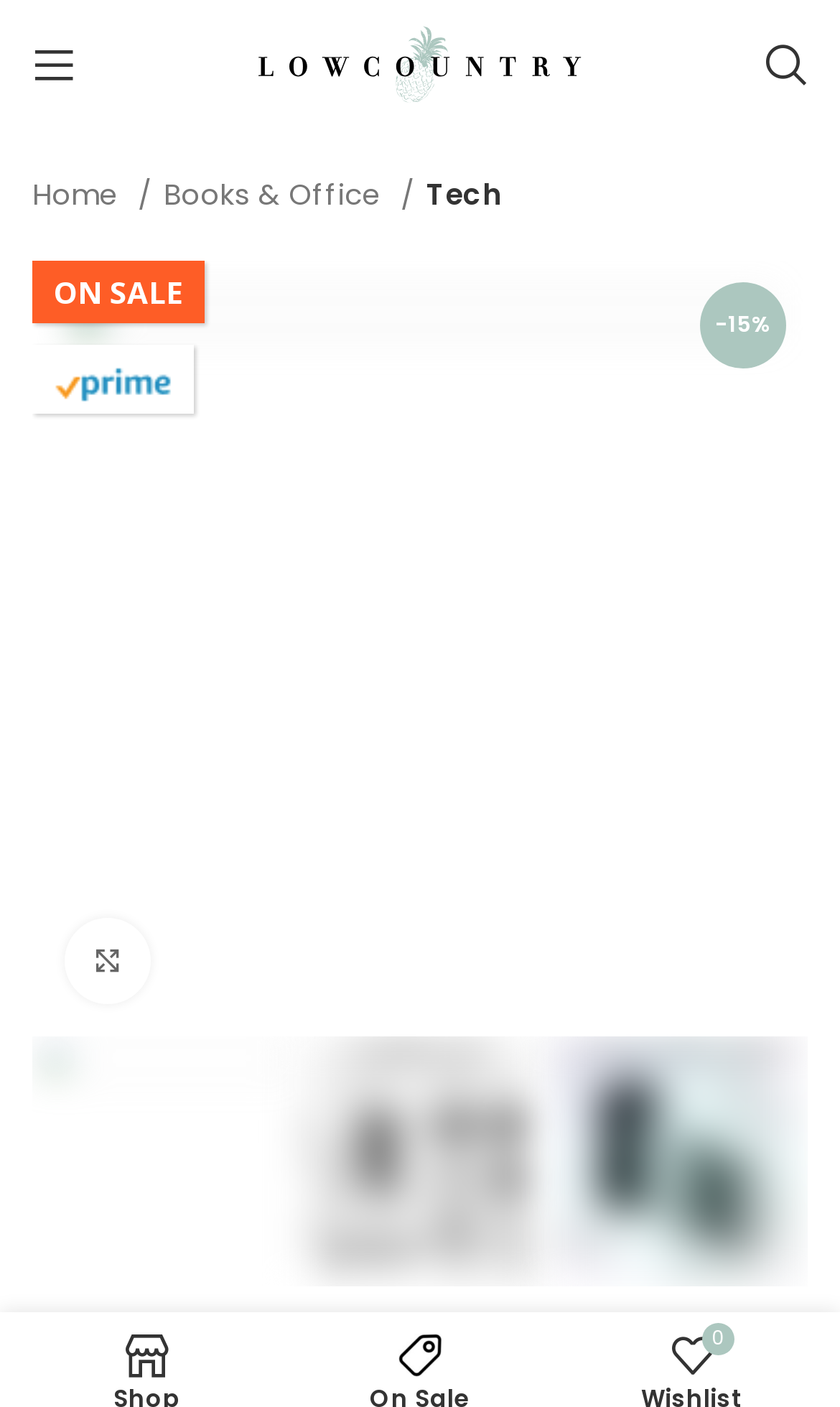Identify and extract the heading text of the webpage.

Hathaspace Smart True HEPA Air Purifier, 5-in-1 Large Room Air Cleaner & Deodorizer